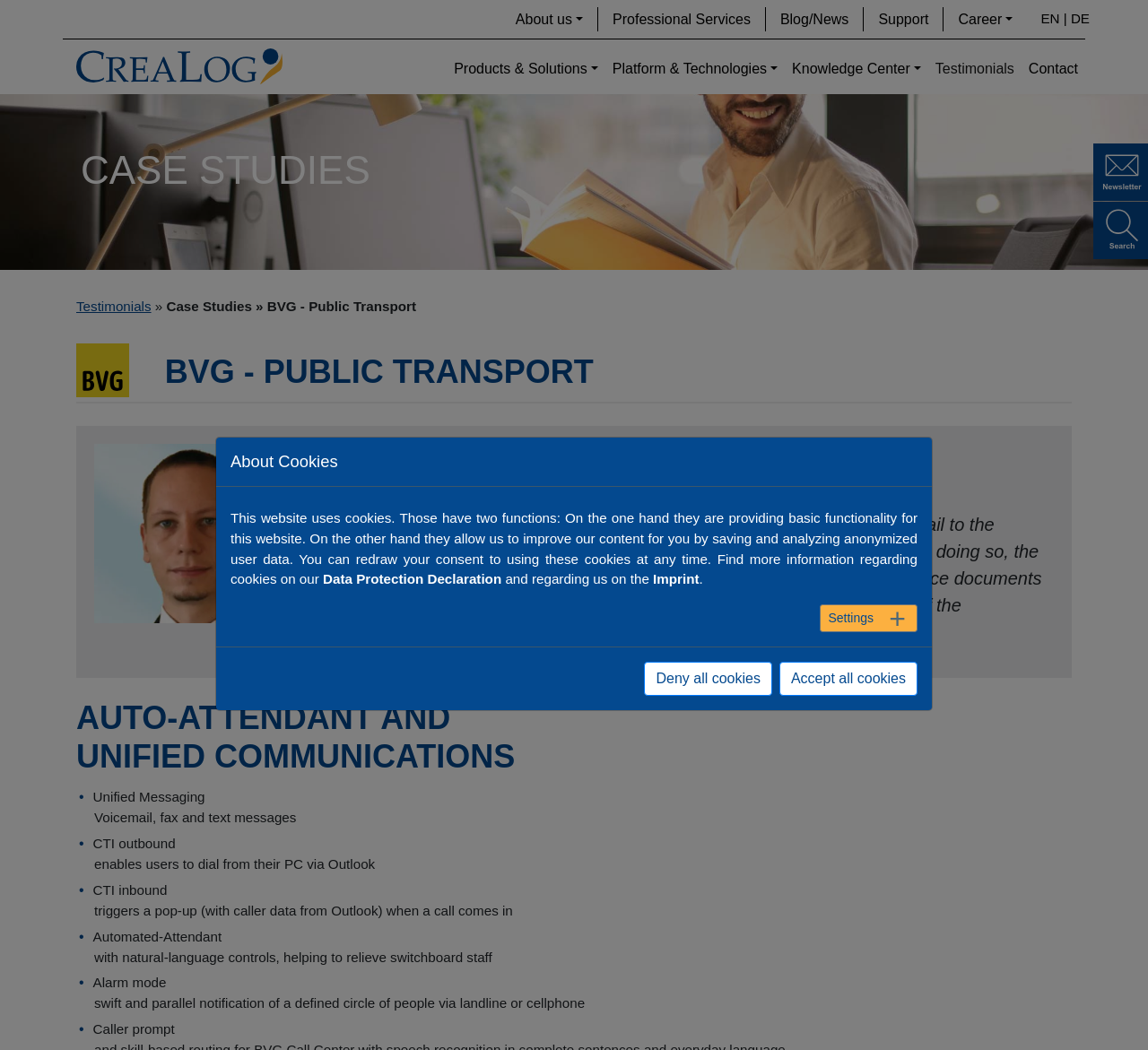Provide the bounding box coordinates for the UI element described in this sentence: "Data Protection Declaration". The coordinates should be four float values between 0 and 1, i.e., [left, top, right, bottom].

[0.281, 0.544, 0.437, 0.559]